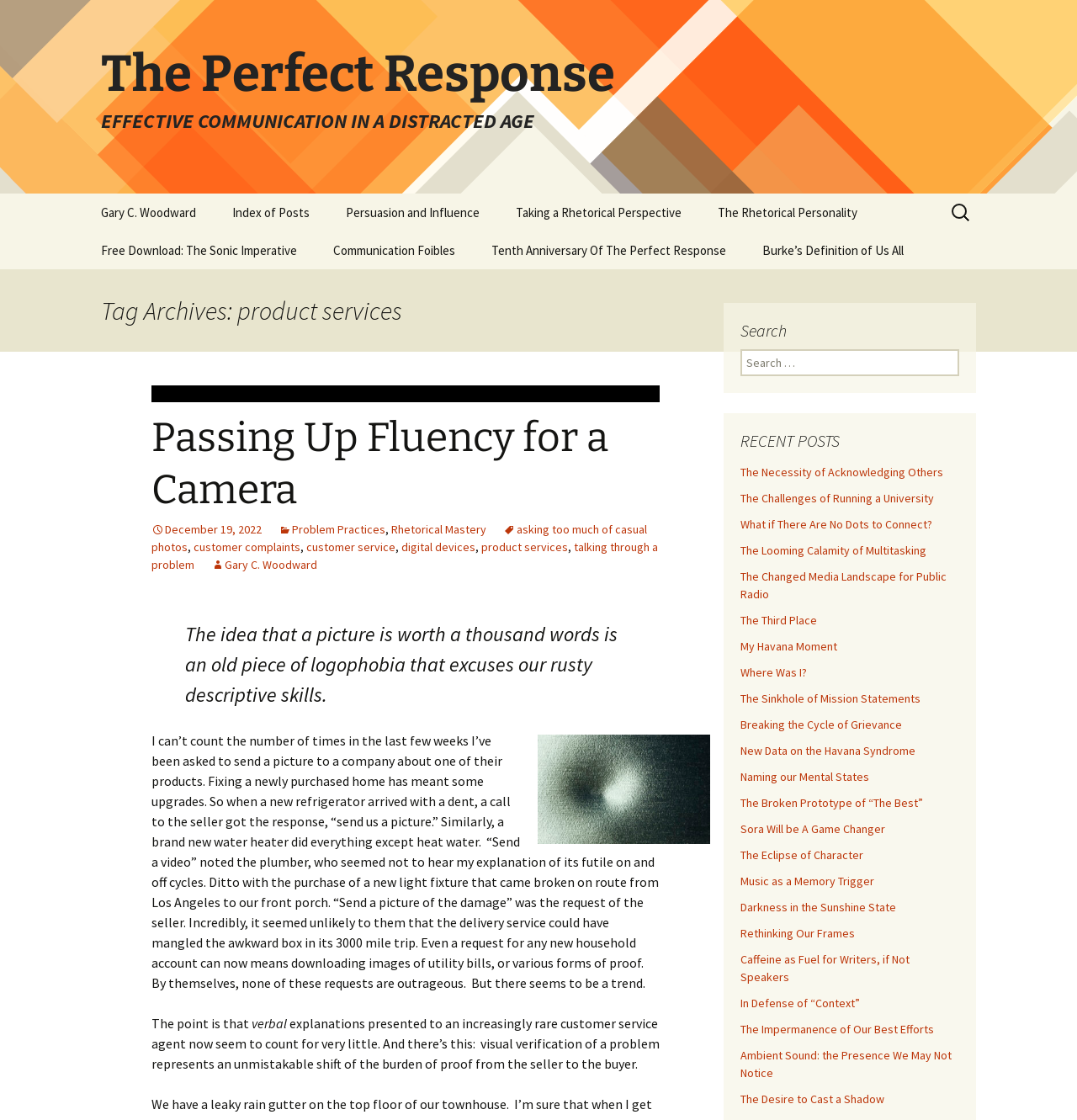Based on the element description Persuasion and Influence, identify the bounding box coordinates for the UI element. The coordinates should be in the format (top-left x, top-left y, bottom-right x, bottom-right y) and within the 0 to 1 range.

[0.305, 0.173, 0.461, 0.207]